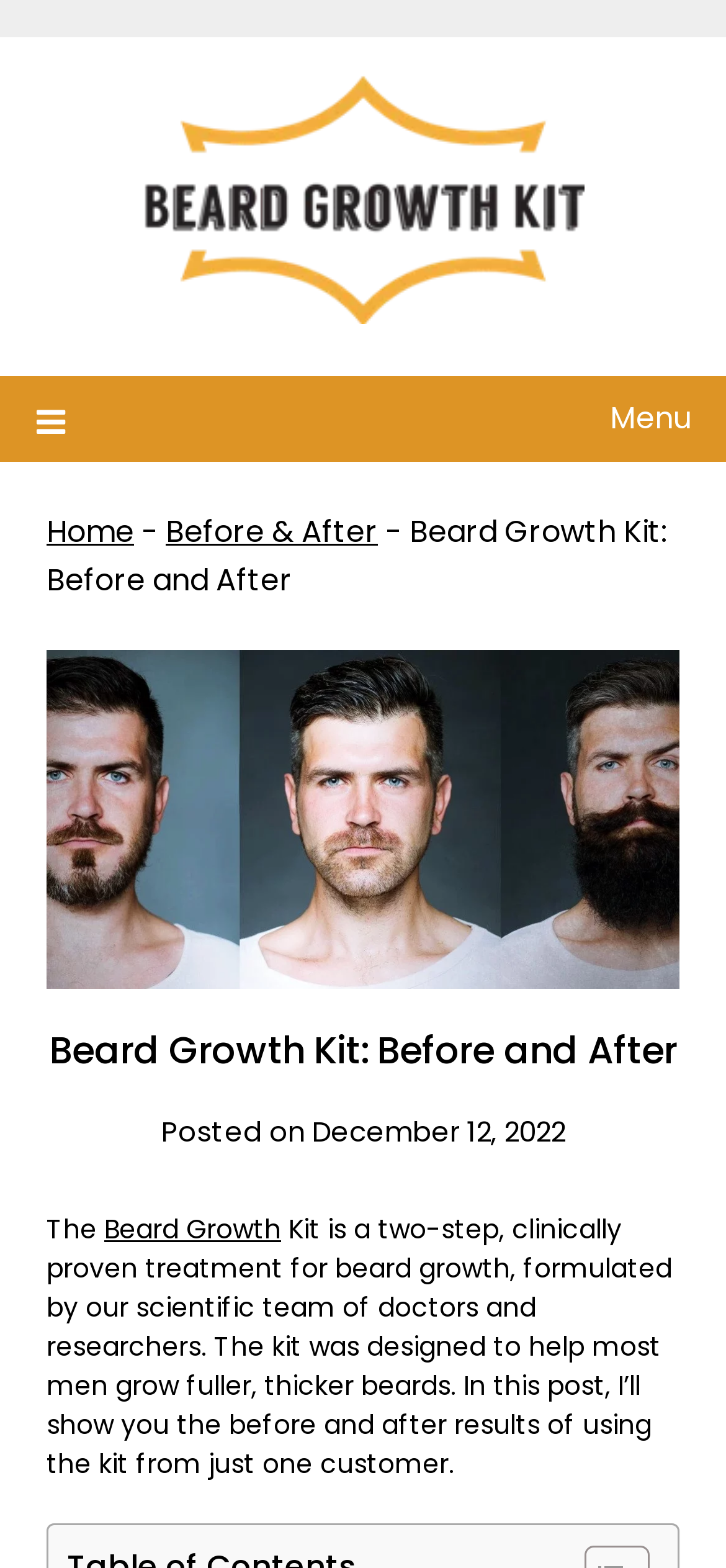Determine the bounding box of the UI component based on this description: "title="Pine Tree Players"". The bounding box coordinates should be four float values between 0 and 1, i.e., [left, top, right, bottom].

None